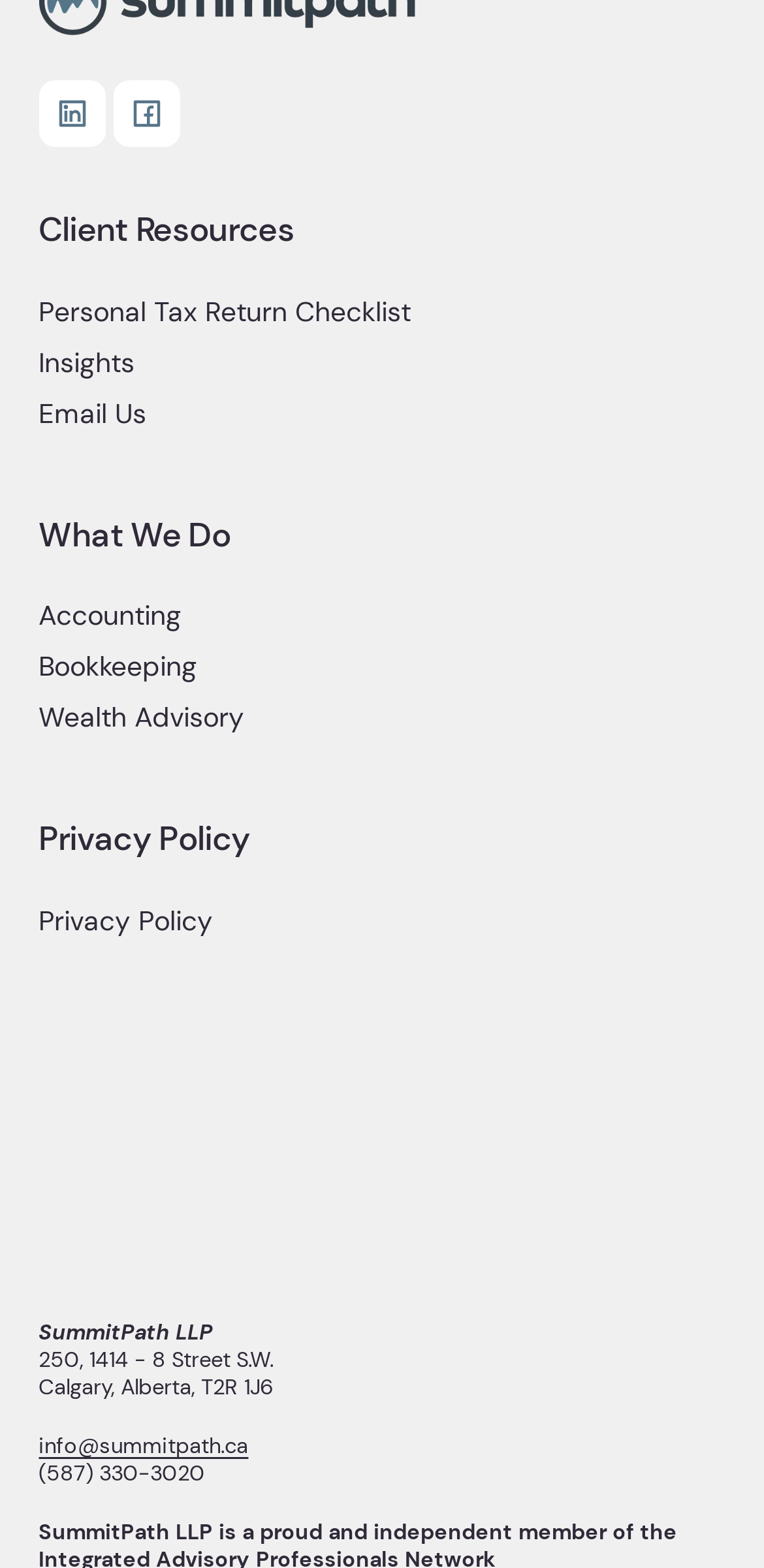Please find the bounding box coordinates of the element's region to be clicked to carry out this instruction: "Read the 'Privacy Policy'".

[0.051, 0.579, 0.949, 0.612]